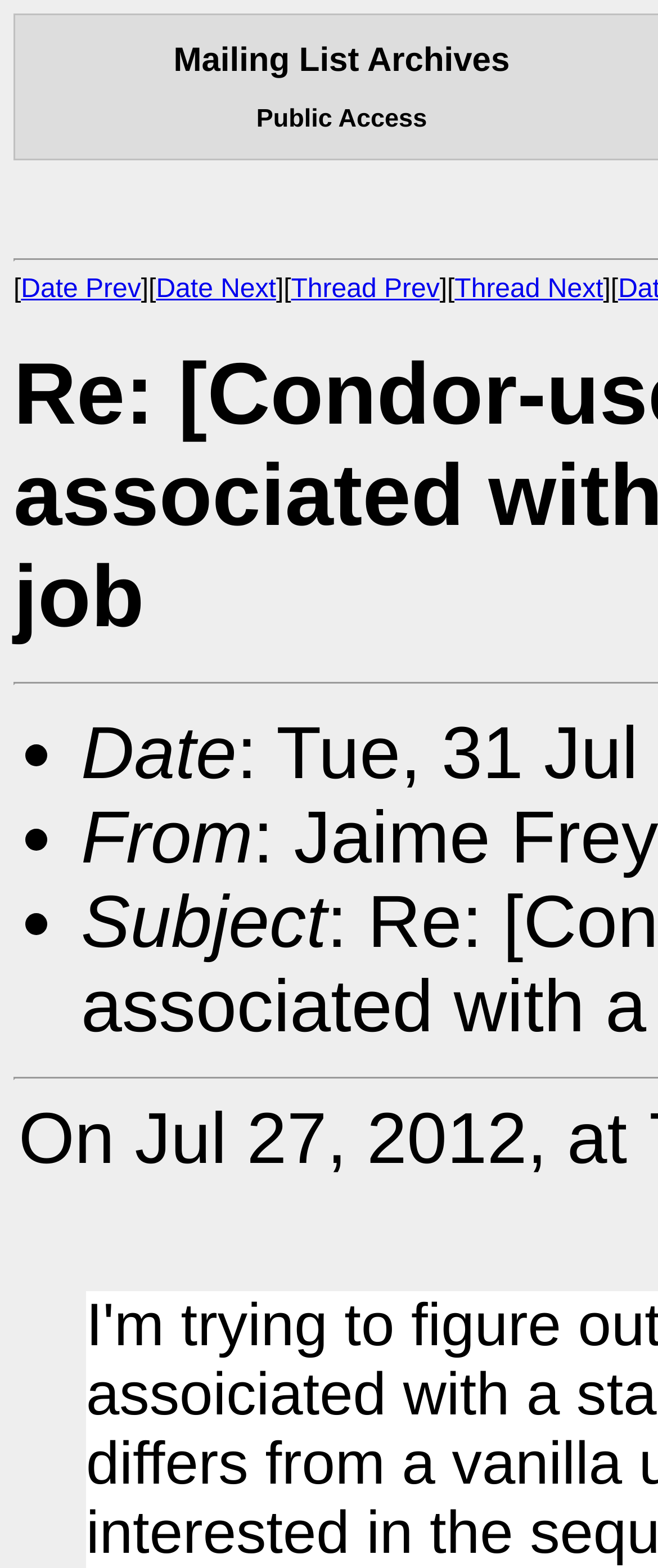Give an extensive and precise description of the webpage.

The webpage appears to be a discussion thread or email conversation related to the topic "Network traffic associated with a standard universe job". 

At the top, there are navigation links, including "Date Prev", "Date Next", "Thread Prev", and "Thread Next", which are positioned horizontally and relatively close to each other. 

Below the navigation links, there is a list of metadata about the conversation, marked with bullet points. The list contains three items: "Date", "From", and "Subject", each with a brief description. The list is positioned near the top of the page, slightly below the navigation links.